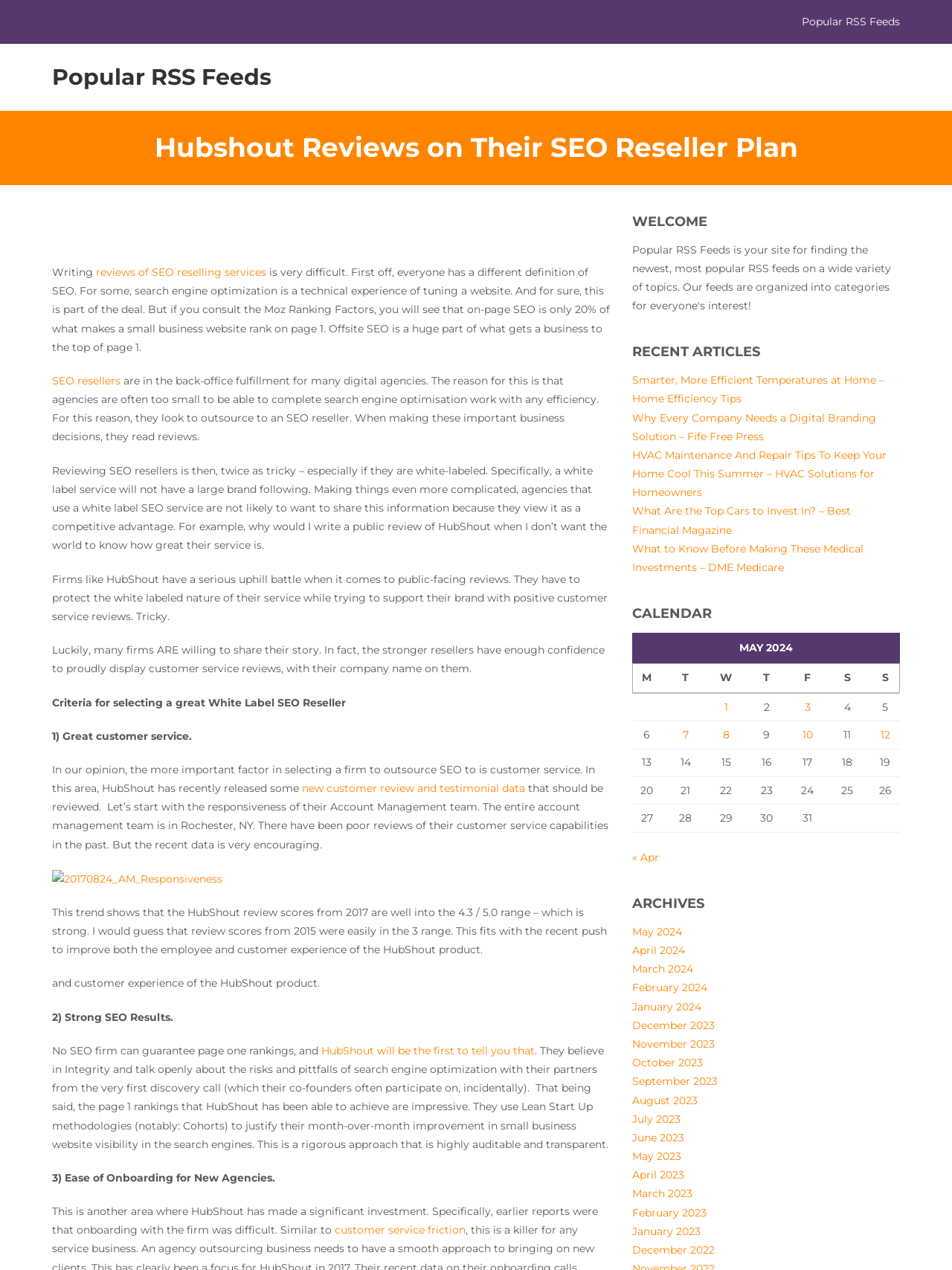Given the element description May 2024, predict the bounding box coordinates for the UI element in the webpage screenshot. The format should be (top-left x, top-left y, bottom-right x, bottom-right y), and the values should be between 0 and 1.

[0.664, 0.728, 0.716, 0.739]